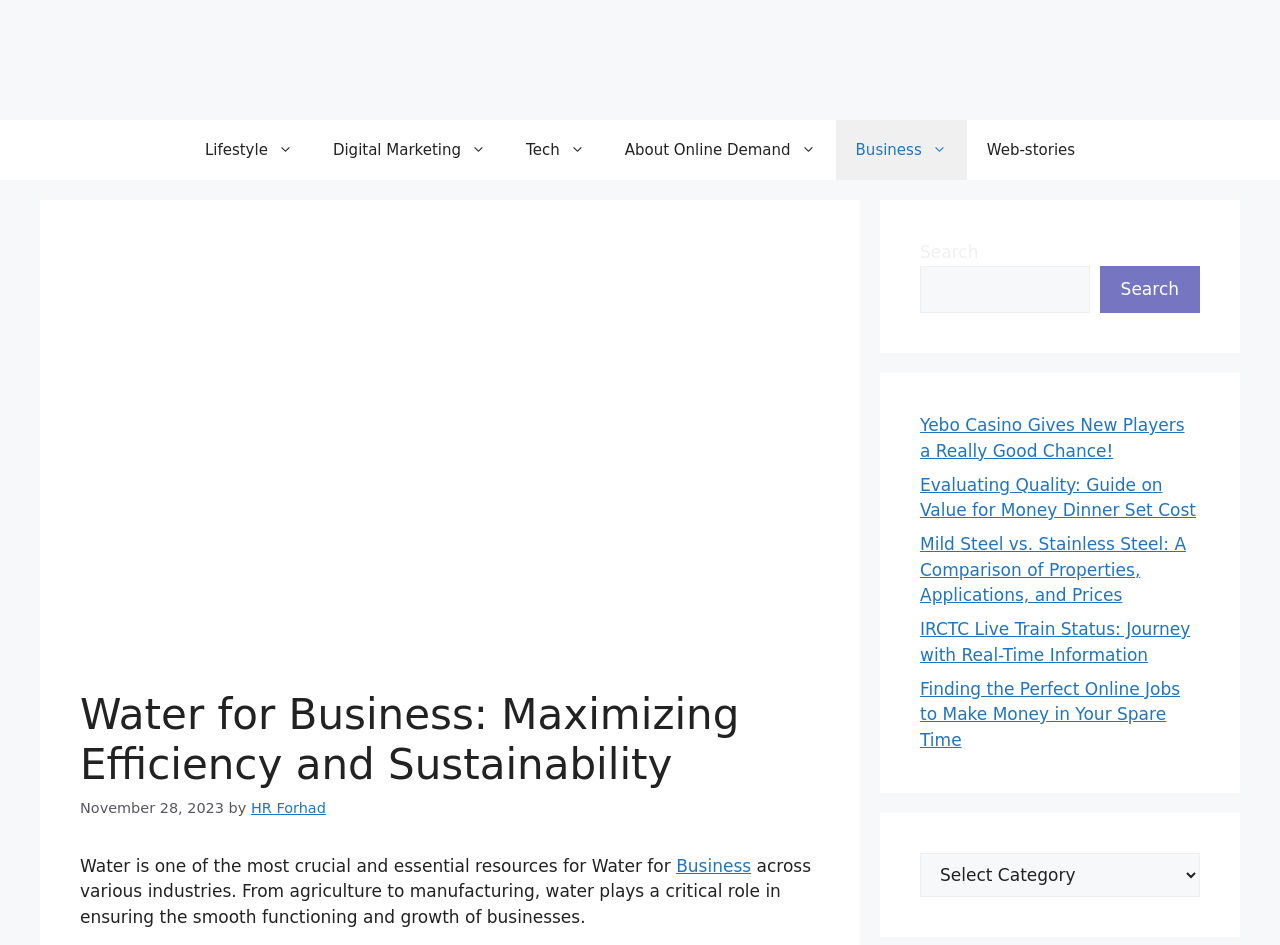Please identify the bounding box coordinates of the element that needs to be clicked to perform the following instruction: "Read about Water for Business".

[0.062, 0.906, 0.528, 0.927]